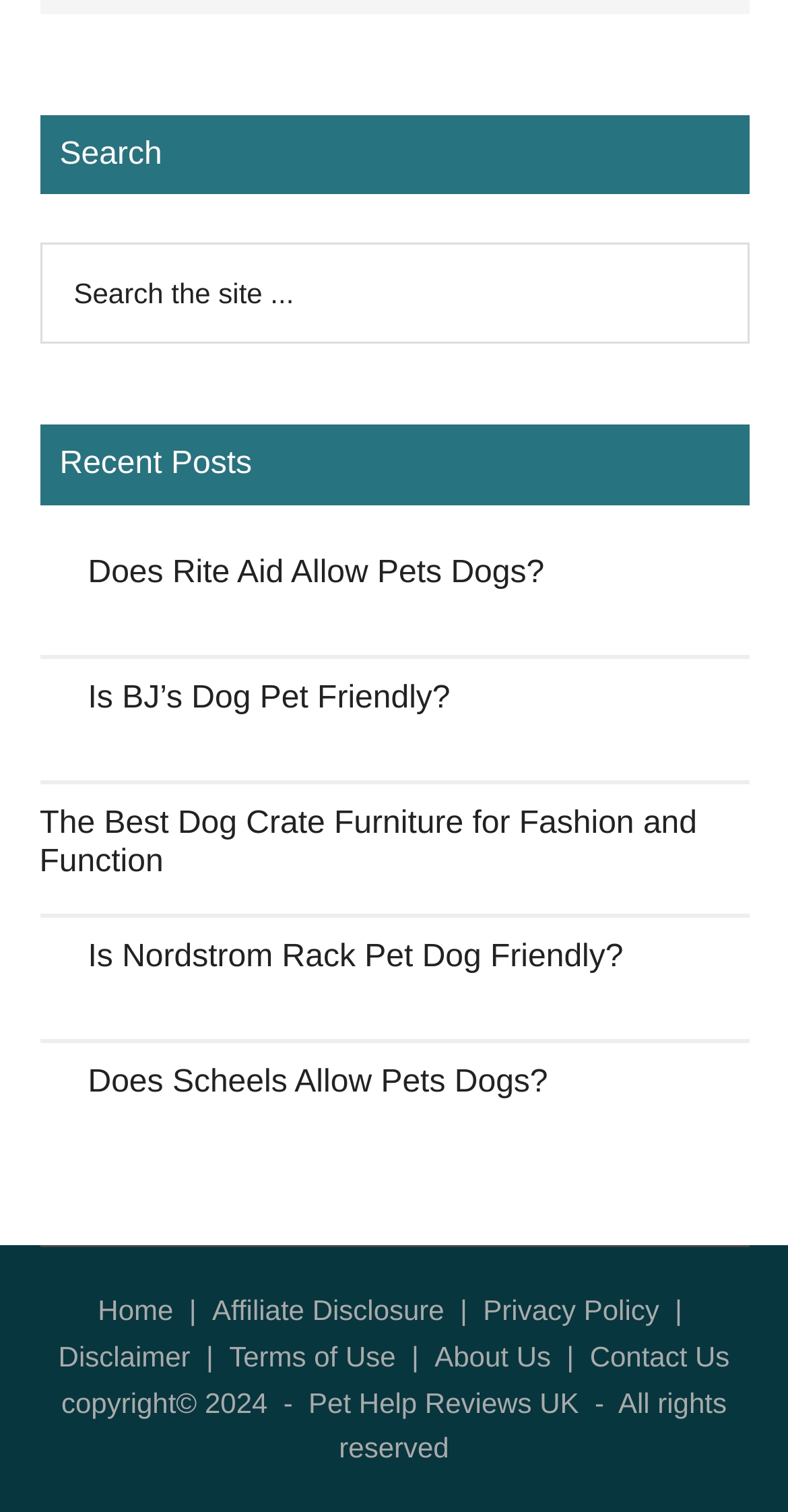Locate the UI element described by name="s" placeholder="Search the site ..." and provide its bounding box coordinates. Use the format (top-left x, top-left y, bottom-right x, bottom-right y) with all values as floating point numbers between 0 and 1.

[0.05, 0.161, 0.95, 0.228]